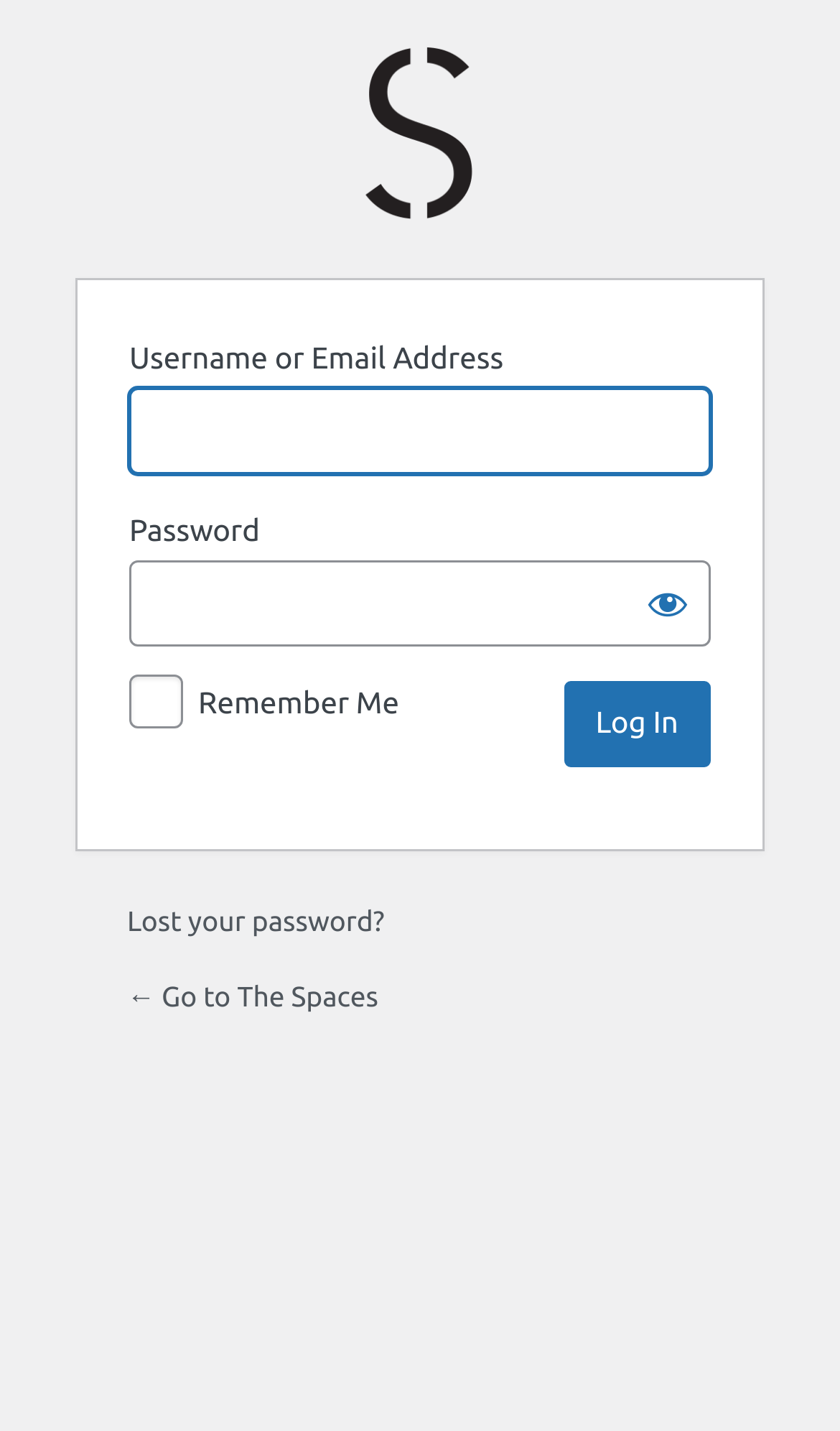Determine the bounding box coordinates of the UI element described by: "name="pwd"".

[0.154, 0.391, 0.846, 0.451]